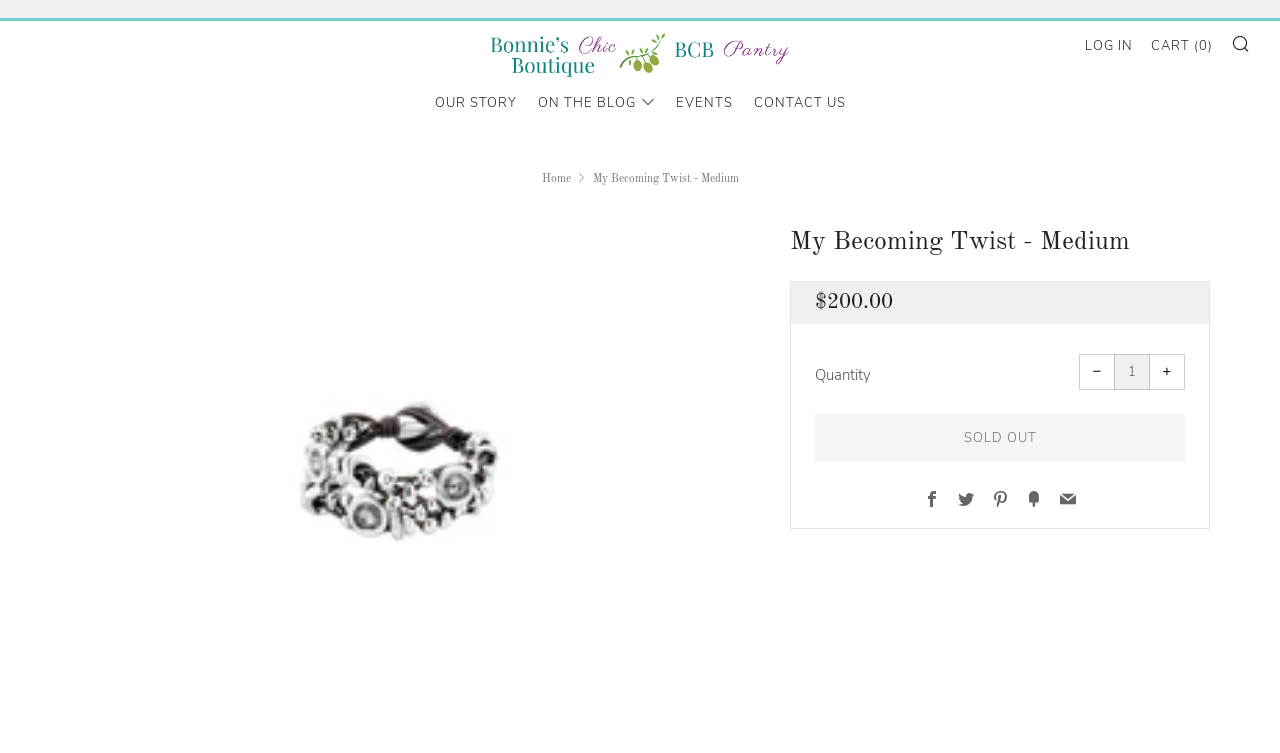Determine the bounding box coordinates of the region to click in order to accomplish the following instruction: "search". Provide the coordinates as four float numbers between 0 and 1, specifically [left, top, right, bottom].

[0.962, 0.045, 0.977, 0.069]